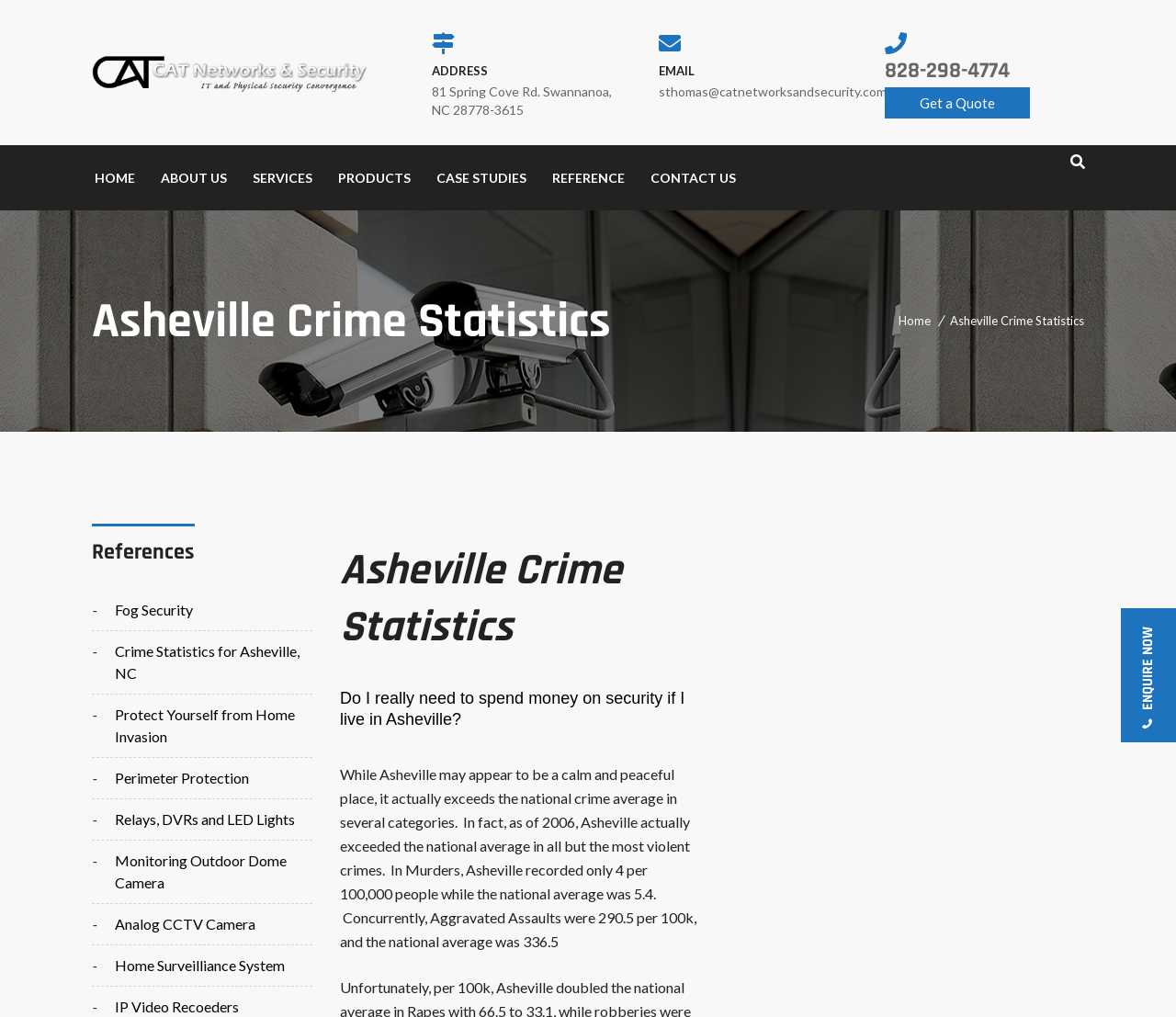Determine the bounding box coordinates of the clickable area required to perform the following instruction: "Contact 'sthomas@catnetworksandsecurity.com'". The coordinates should be represented as four float numbers between 0 and 1: [left, top, right, bottom].

[0.56, 0.032, 0.729, 0.099]